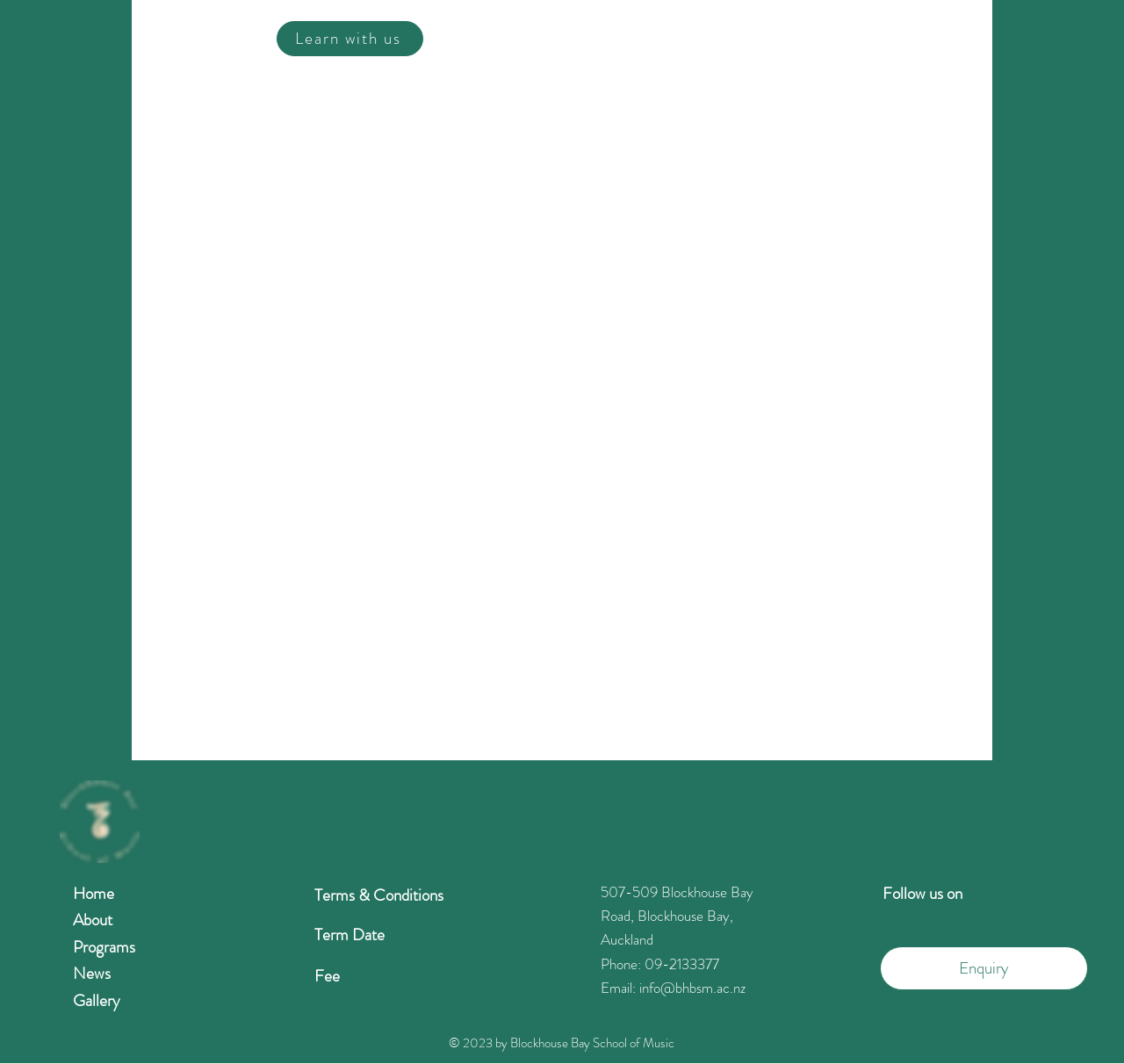Please give the bounding box coordinates of the area that should be clicked to fulfill the following instruction: "Send an email to info@bhbsm.ac.nz". The coordinates should be in the format of four float numbers from 0 to 1, i.e., [left, top, right, bottom].

[0.568, 0.918, 0.663, 0.938]